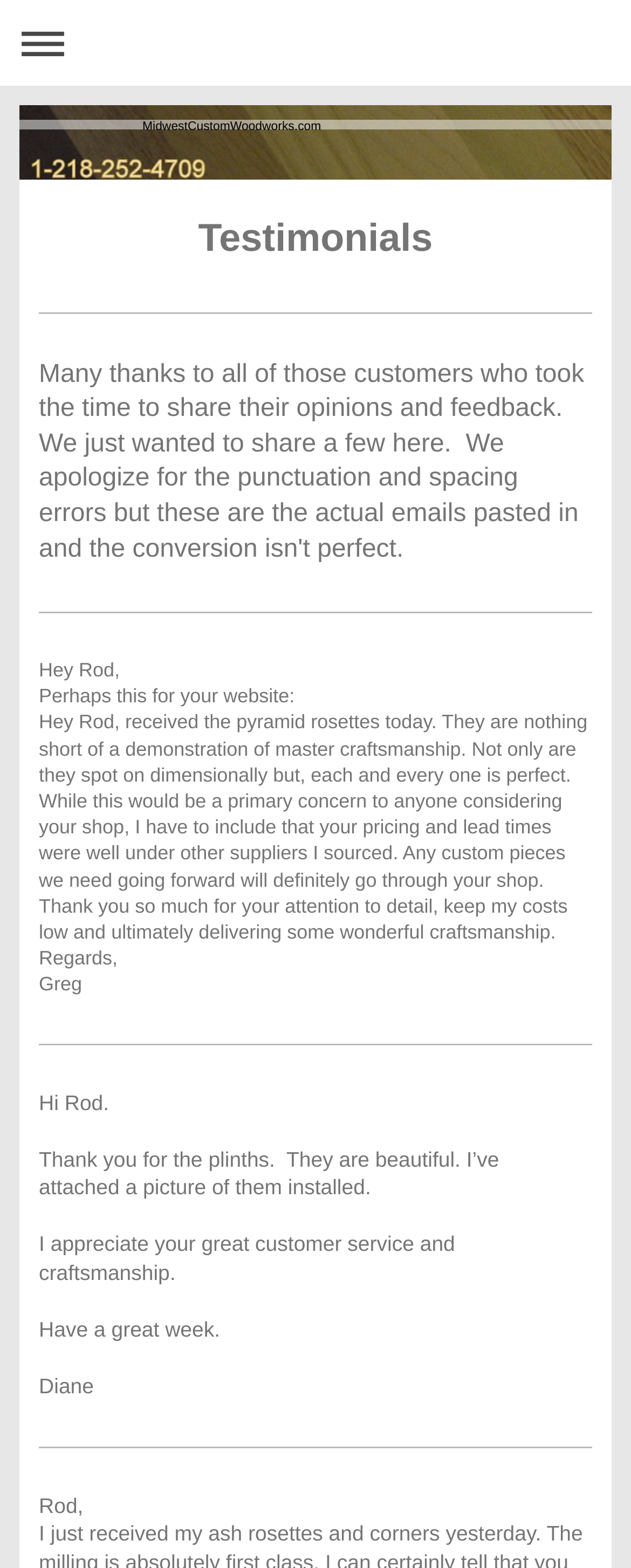Generate a comprehensive caption for the webpage you are viewing.

The webpage is about Midwest Mouldings & Millwork's testimonials. At the top left corner, there is a link to expand or collapse the navigation menu. Next to it, there is a logo with the text "MidwestCustomWoodworks.com". Below the logo, the title "Testimonials" is prominently displayed.

The main content of the webpage consists of four testimonials from satisfied customers. The first testimonial is from Greg, who praises the craftsmanship and competitive pricing of Midwest Mouldings & Millwork. His testimonial is a lengthy paragraph that occupies most of the top half of the page.

Below Greg's testimonial, there are three more testimonials from Diane, an unnamed customer, and another customer. Each testimonial is a short paragraph or a few sentences, and they are stacked vertically. The testimonials are all positioned on the left side of the page, with a significant amount of whitespace on the right side.

Overall, the webpage has a simple layout, with a focus on showcasing the positive feedback from Midwest Mouldings & Millwork's customers.